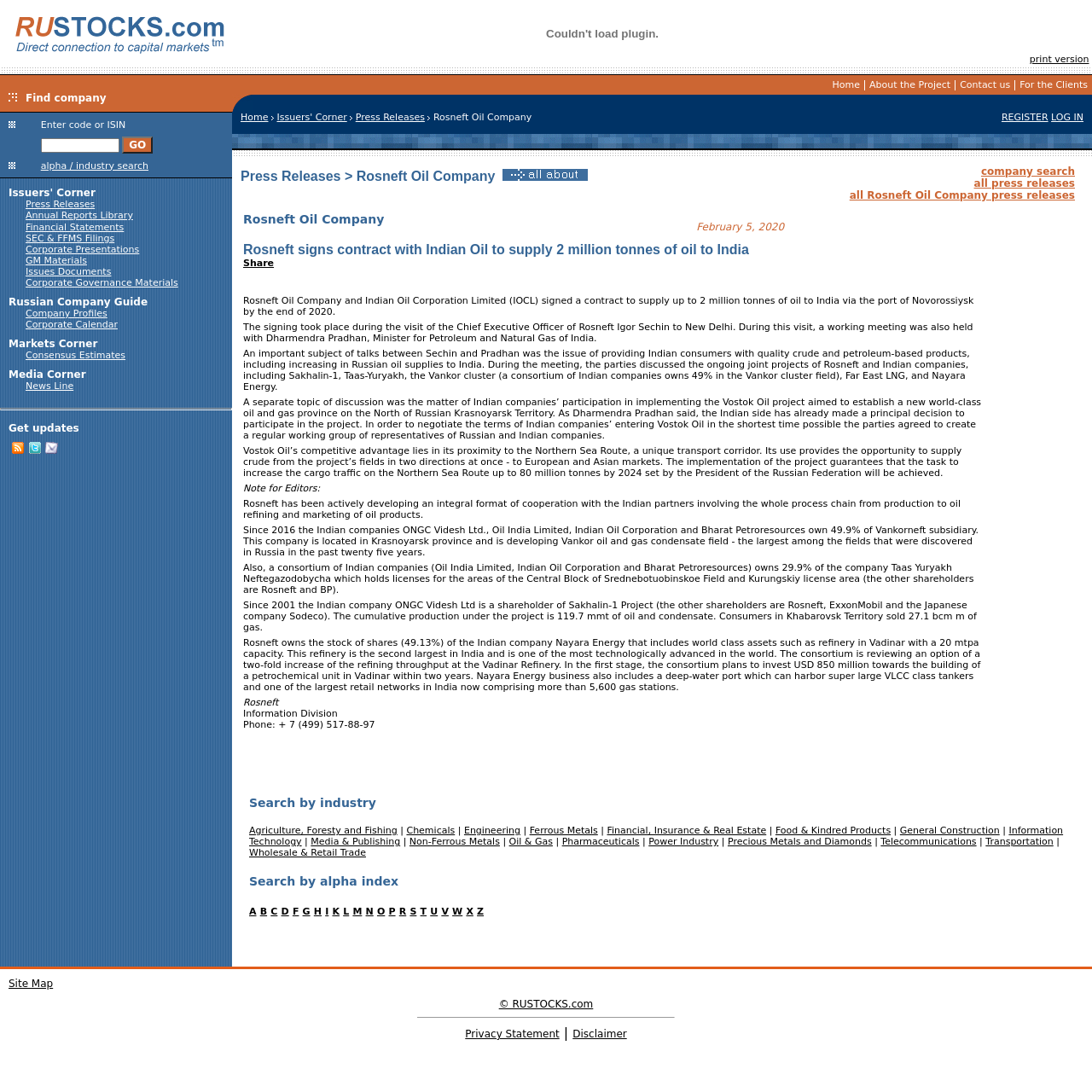Please determine the bounding box coordinates of the element to click on in order to accomplish the following task: "go to the home page". Ensure the coordinates are four float numbers ranging from 0 to 1, i.e., [left, top, right, bottom].

[0.762, 0.073, 0.787, 0.083]